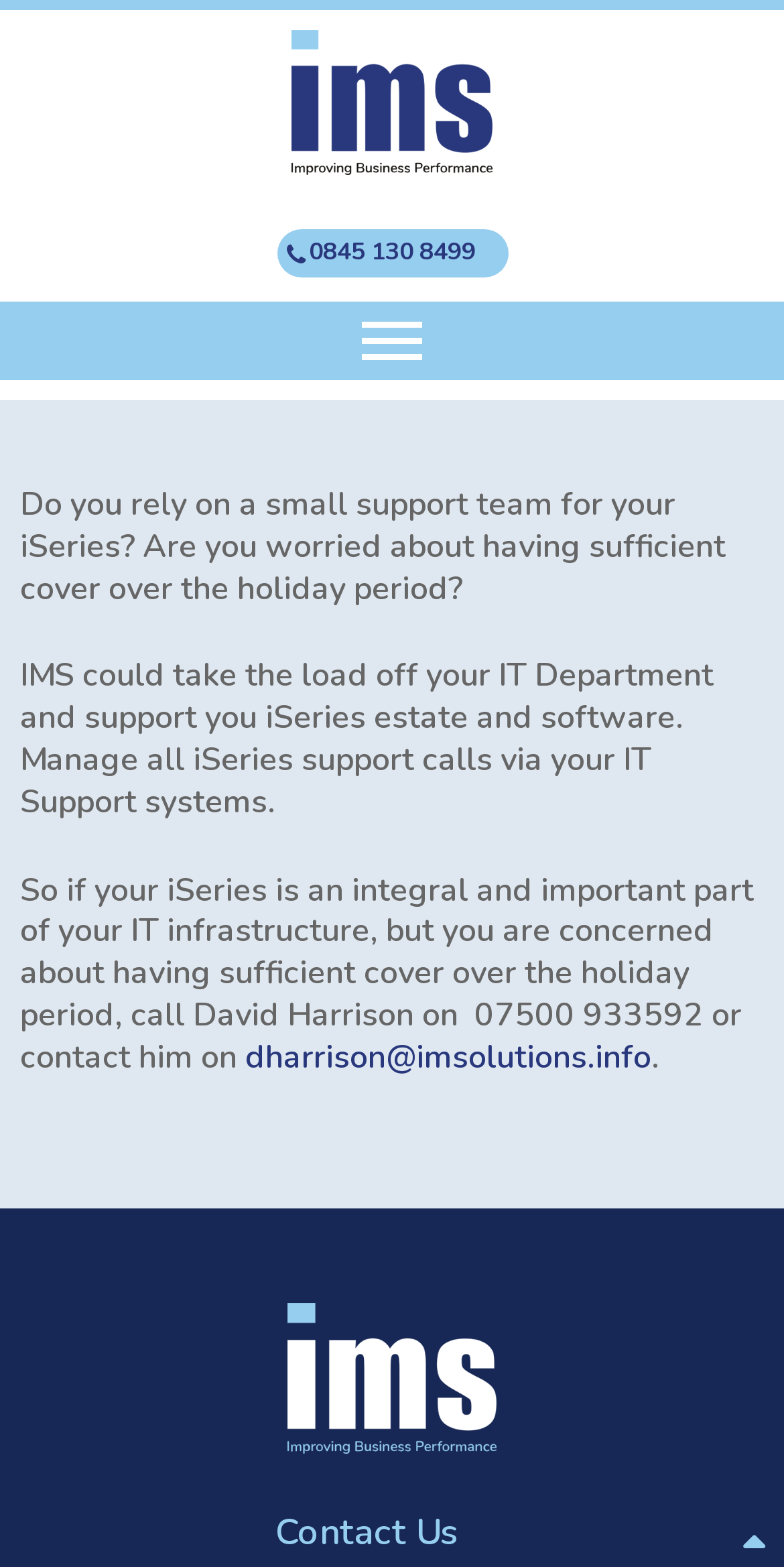Using the element description: "parent_node: 0845 130 8499 title="IMS"", determine the bounding box coordinates. The coordinates should be in the format [left, top, right, bottom], with values between 0 and 1.

[0.372, 0.019, 0.628, 0.112]